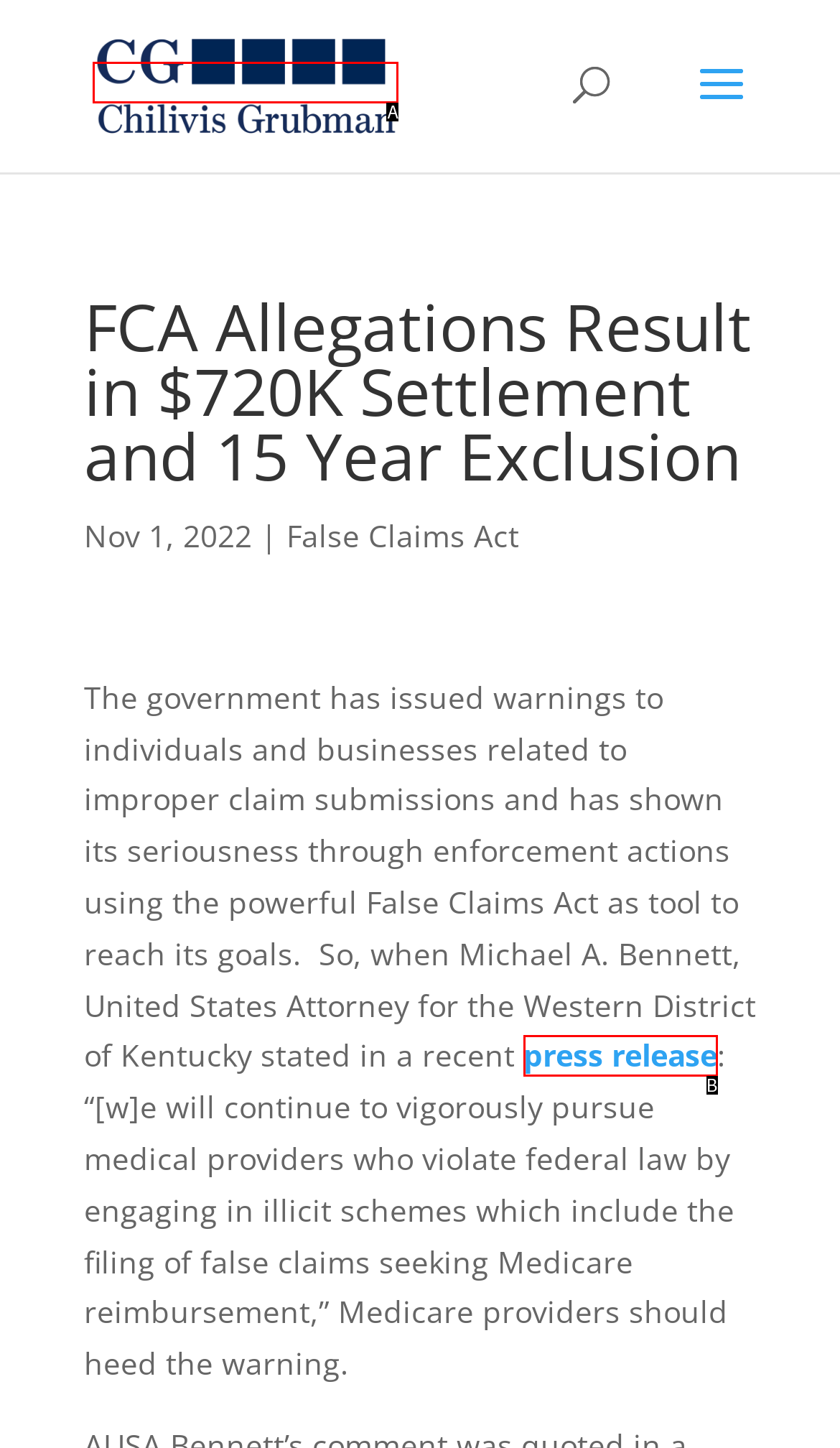Pick the HTML element that corresponds to the description: press release
Answer with the letter of the correct option from the given choices directly.

B